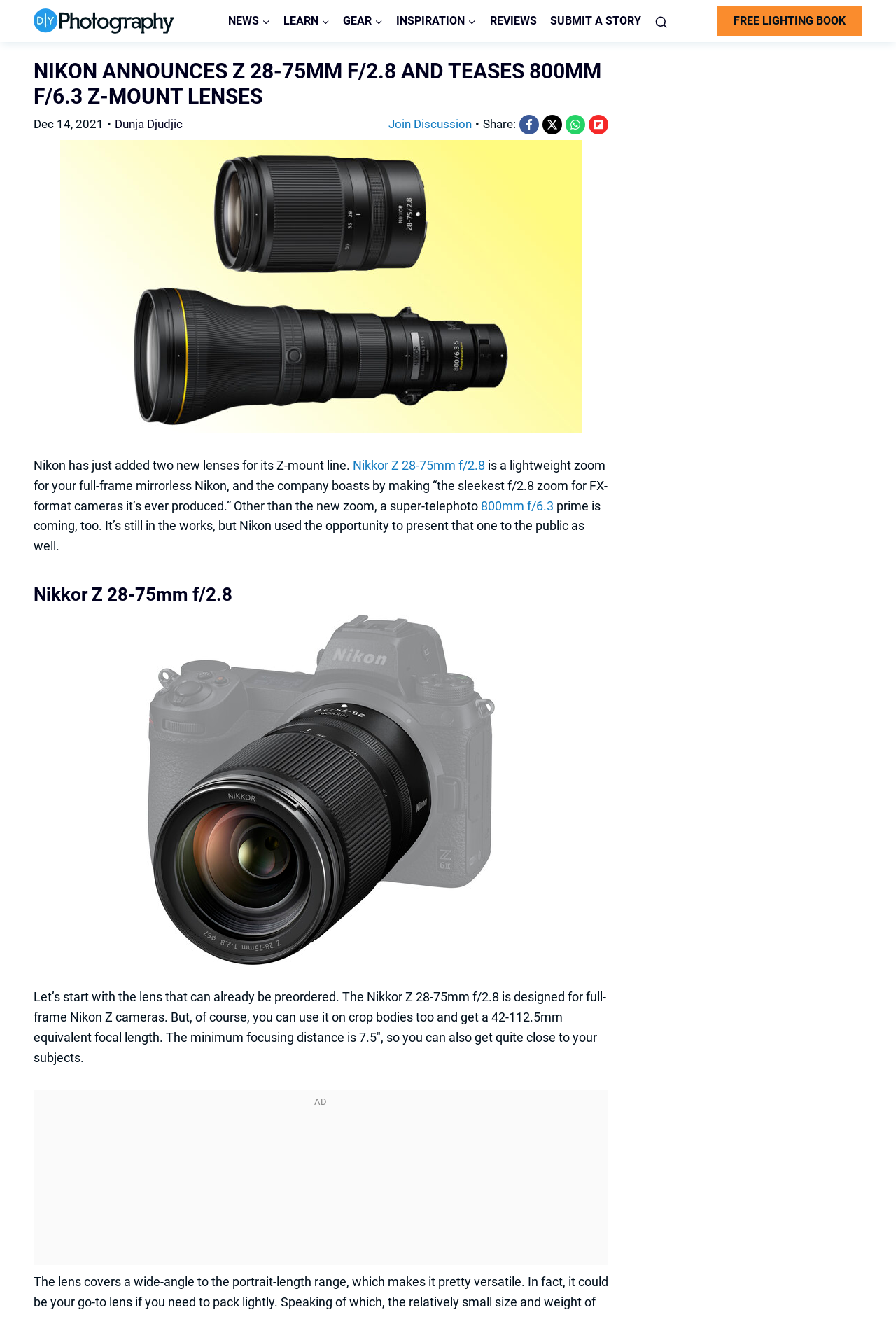Could you find the bounding box coordinates of the clickable area to complete this instruction: "Search for articles"?

[0.723, 0.0, 0.753, 0.032]